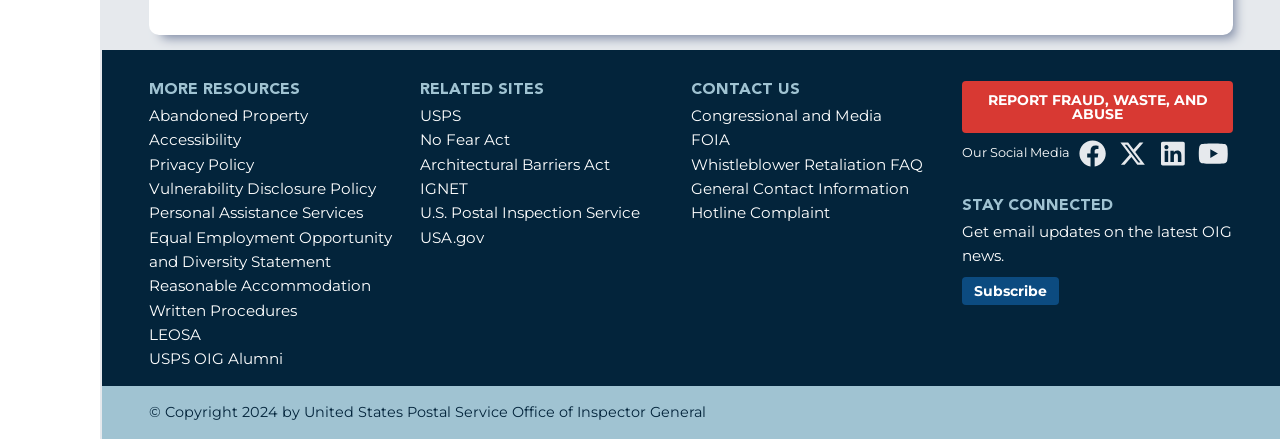Using the element description REPORT FRAUD, WASTE, AND ABUSE, predict the bounding box coordinates for the UI element. Provide the coordinates in (top-left x, top-left y, bottom-right x, bottom-right y) format with values ranging from 0 to 1.

[0.752, 0.185, 0.963, 0.303]